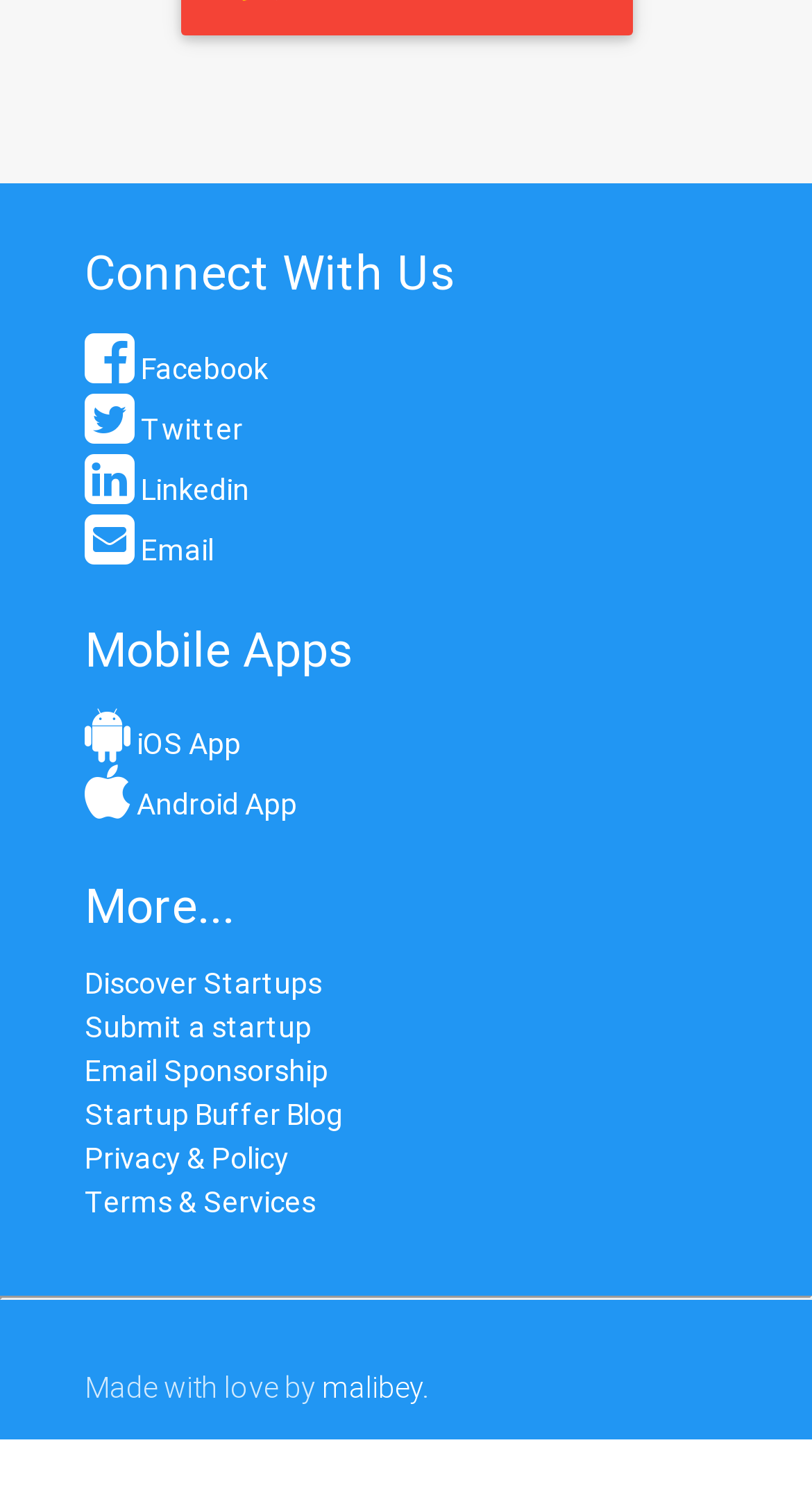Can you find the bounding box coordinates of the area I should click to execute the following instruction: "click on the link to mobile"?

None